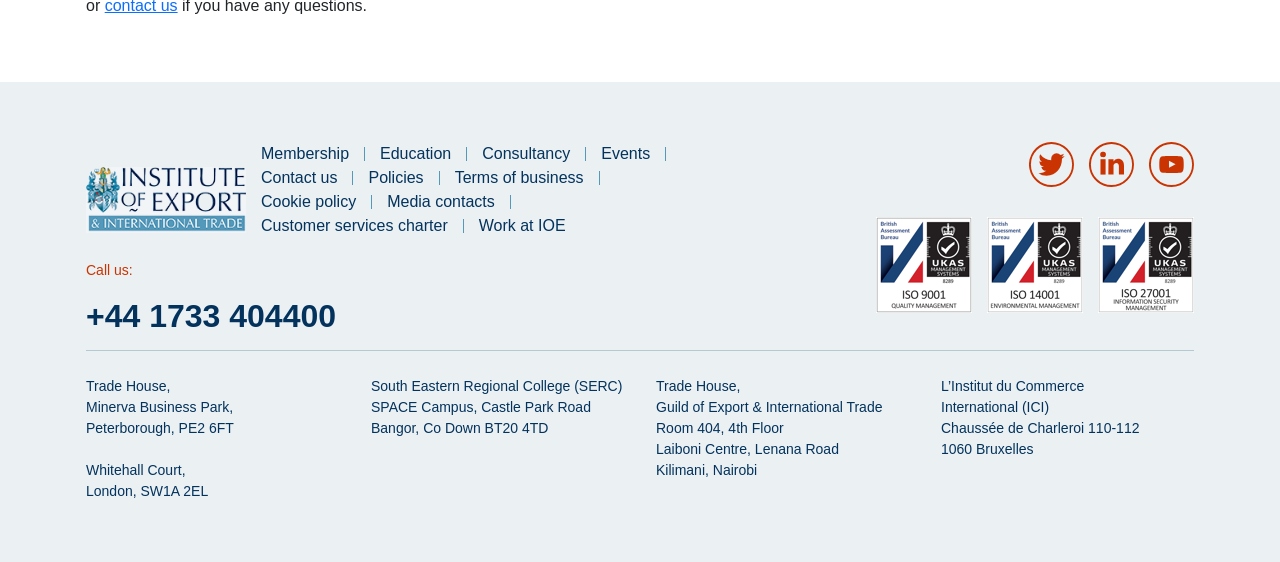How many office locations are listed?
Use the information from the image to give a detailed answer to the question.

There are four office locations listed on the webpage, which are Peterborough, London, Bangor, and Nairobi, located at the bottom section of the webpage.